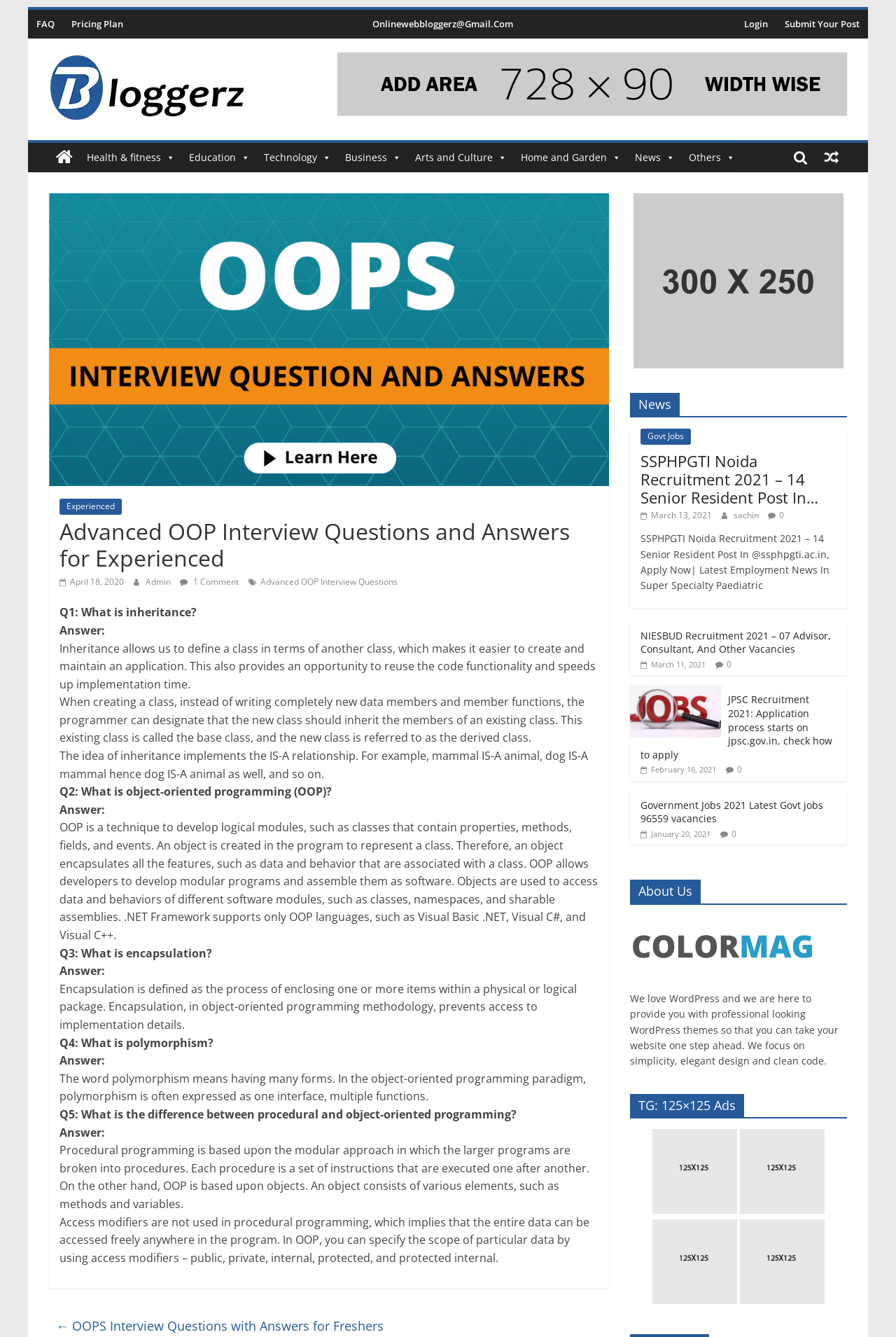How many comments are there on the first post?
Please analyze the image and answer the question with as much detail as possible.

I found the answer by looking at the link with the text ' 1 Comment', which is located below the title of the first post. This link indicates that there is one comment on the first post.